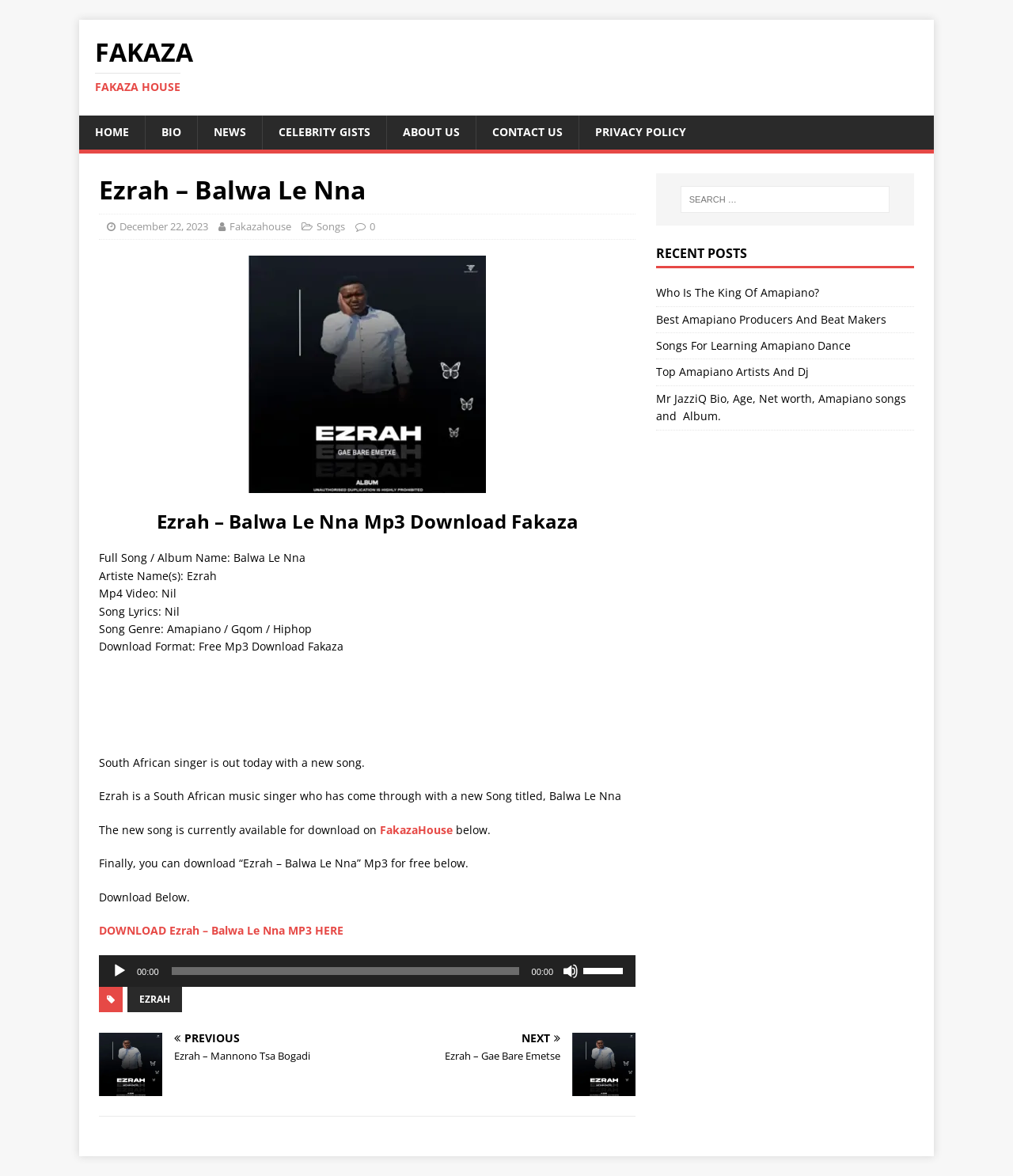Illustrate the webpage's structure and main components comprehensively.

This webpage is about Ezrah, a South African music singer, and his new song "Balwa Le Nna". At the top, there is a navigation menu with links to "HOME", "BIO", "NEWS", "CELEBRITY GISTS", "ABOUT US", "CONTACT US", and "PRIVACY POLICY". Below the navigation menu, there is a main section with an article about Ezrah's new song.

The article starts with a heading "Ezrah – Balwa Le Nna" and has some links to "December 22, 2023", "Fakazahouse", "Songs", and "0". Below these links, there are three sections with headings "Ezrah – Lengwalo", "Ezrah – Balwa Le Nna Mp3 Download Fakaza", and some static text describing the song.

In the middle of the page, there is an audio player with a play button, a timer, a time slider, and a mute button. Below the audio player, there is a link to download the song "Ezrah – Balwa Le Nna MP3 HERE".

On the right side of the page, there is a complementary section with a search box and a heading "RECENT POSTS". Below the heading, there are five links to recent posts about Amapiano music.

At the bottom of the page, there are two links to previous and next songs by Ezrah, "Ezrah – Lengwalo" and "Ezrah – Gae Bare Emetse", with images of the song covers.